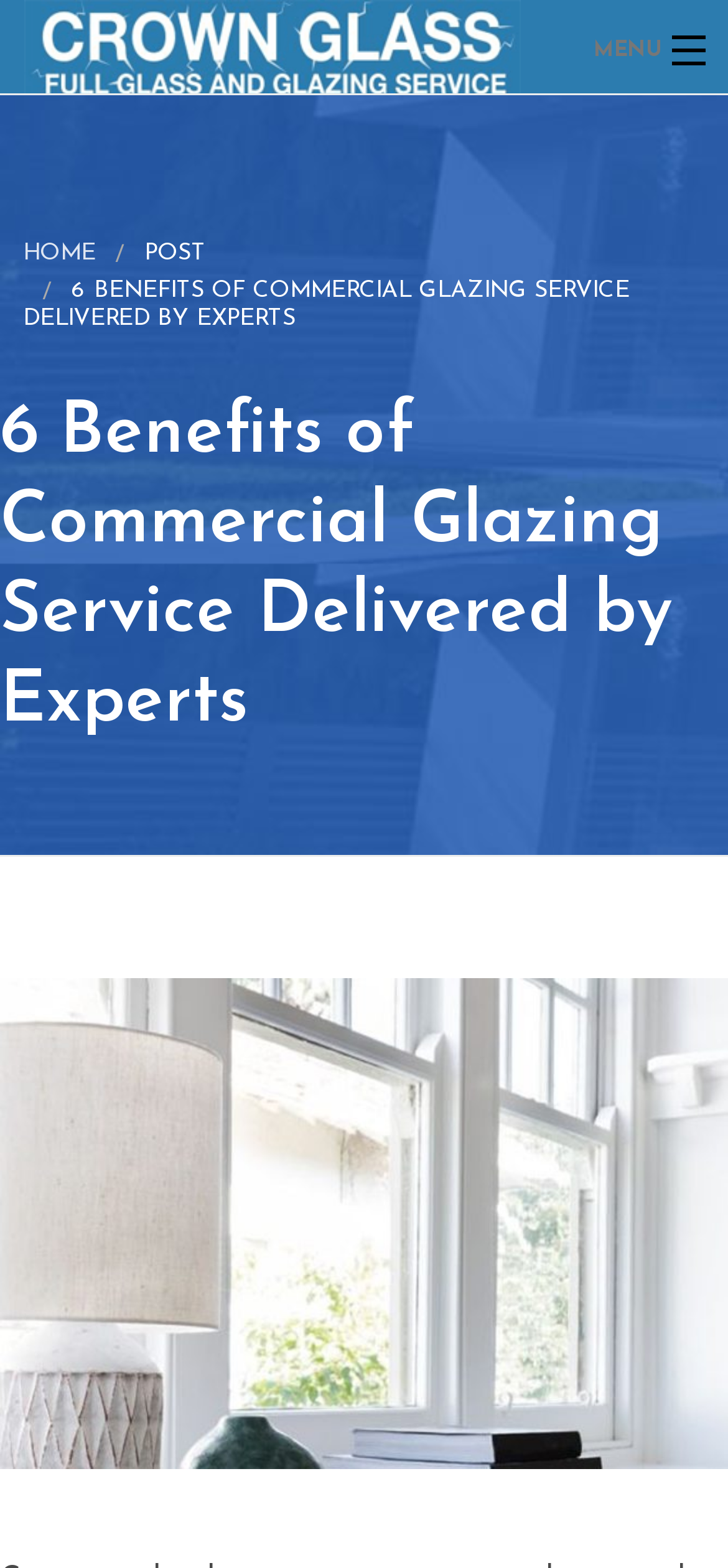Find the bounding box of the web element that fits this description: "title="Crown Glass"".

[0.0, 0.0, 0.75, 0.075]